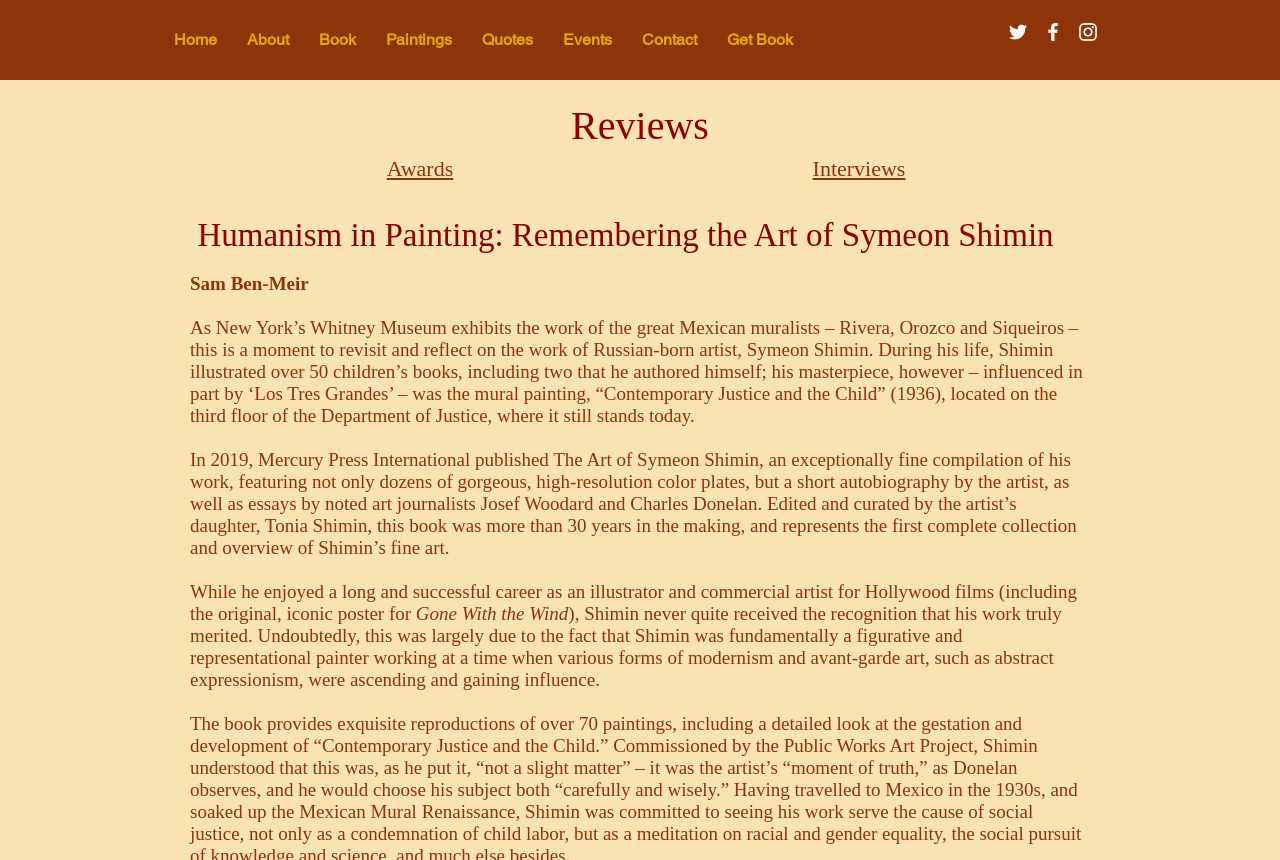Please determine the bounding box coordinates of the element to click on in order to accomplish the following task: "Check out the Quotes page". Ensure the coordinates are four float numbers ranging from 0 to 1, i.e., [left, top, right, bottom].

[0.364, 0.023, 0.428, 0.07]